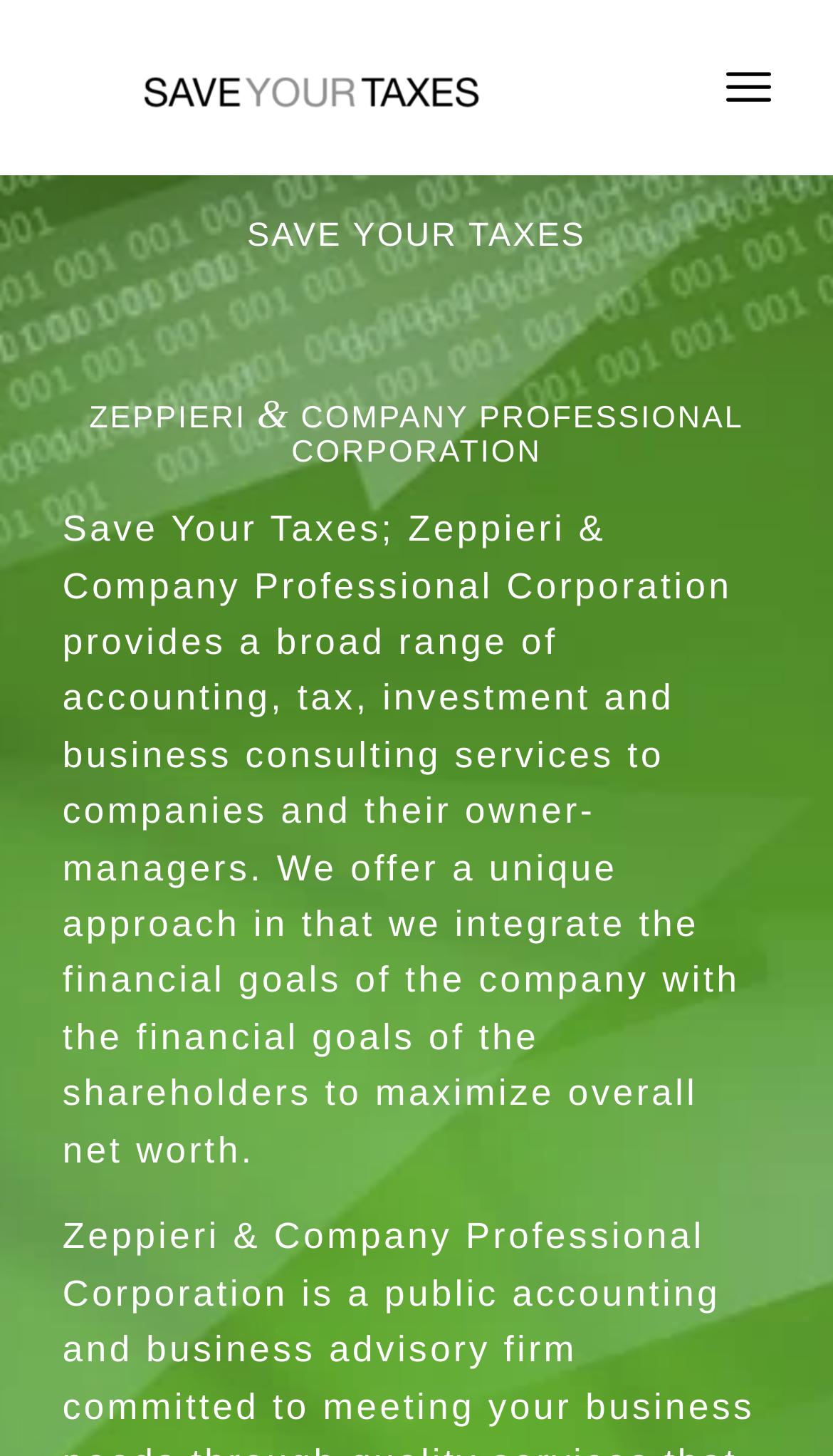What is the name of the company?
Look at the image and provide a short answer using one word or a phrase.

Zeppieri & Company